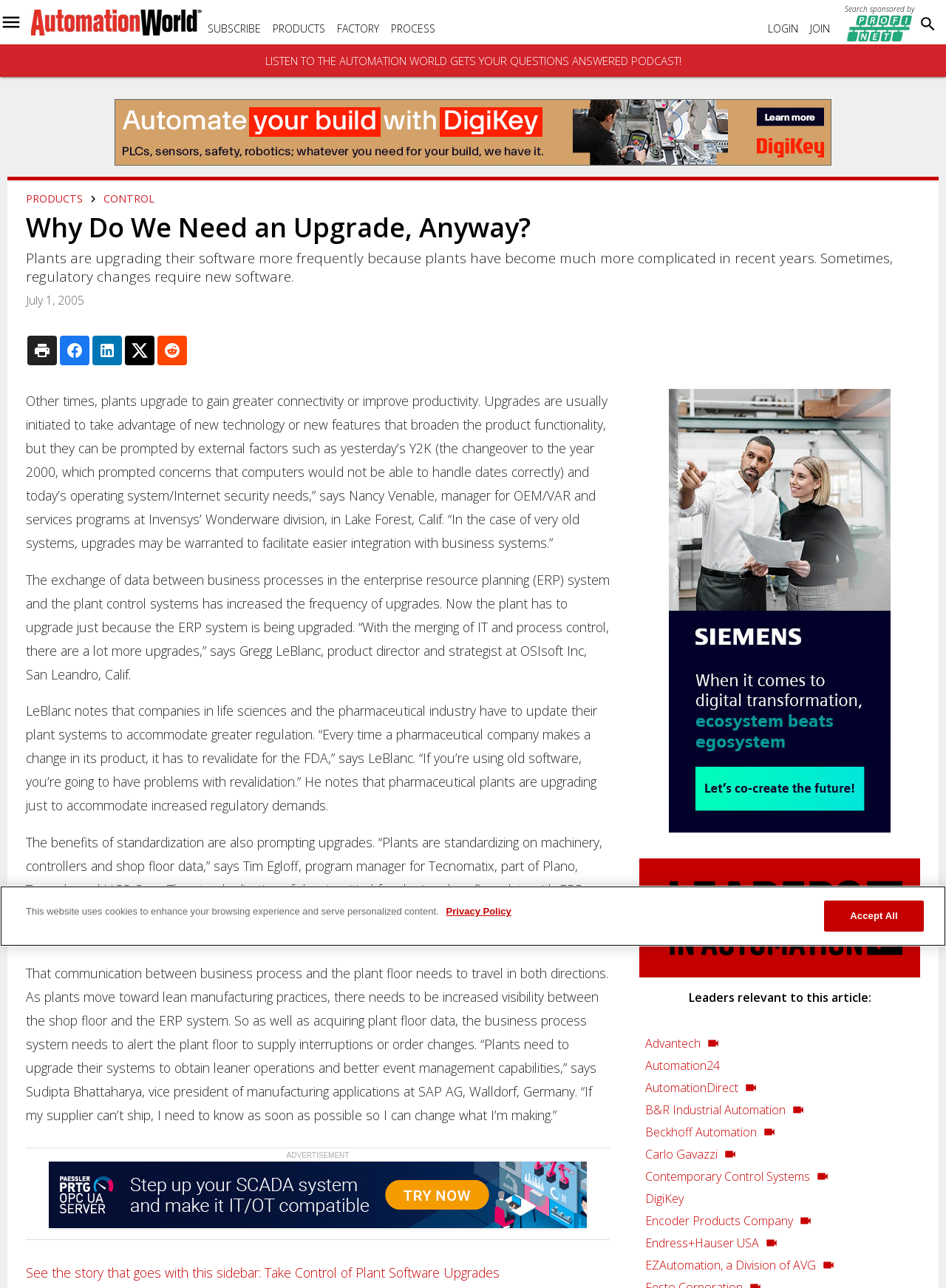Please answer the following question using a single word or phrase: 
How many links are there in the 'Resources' section?

9